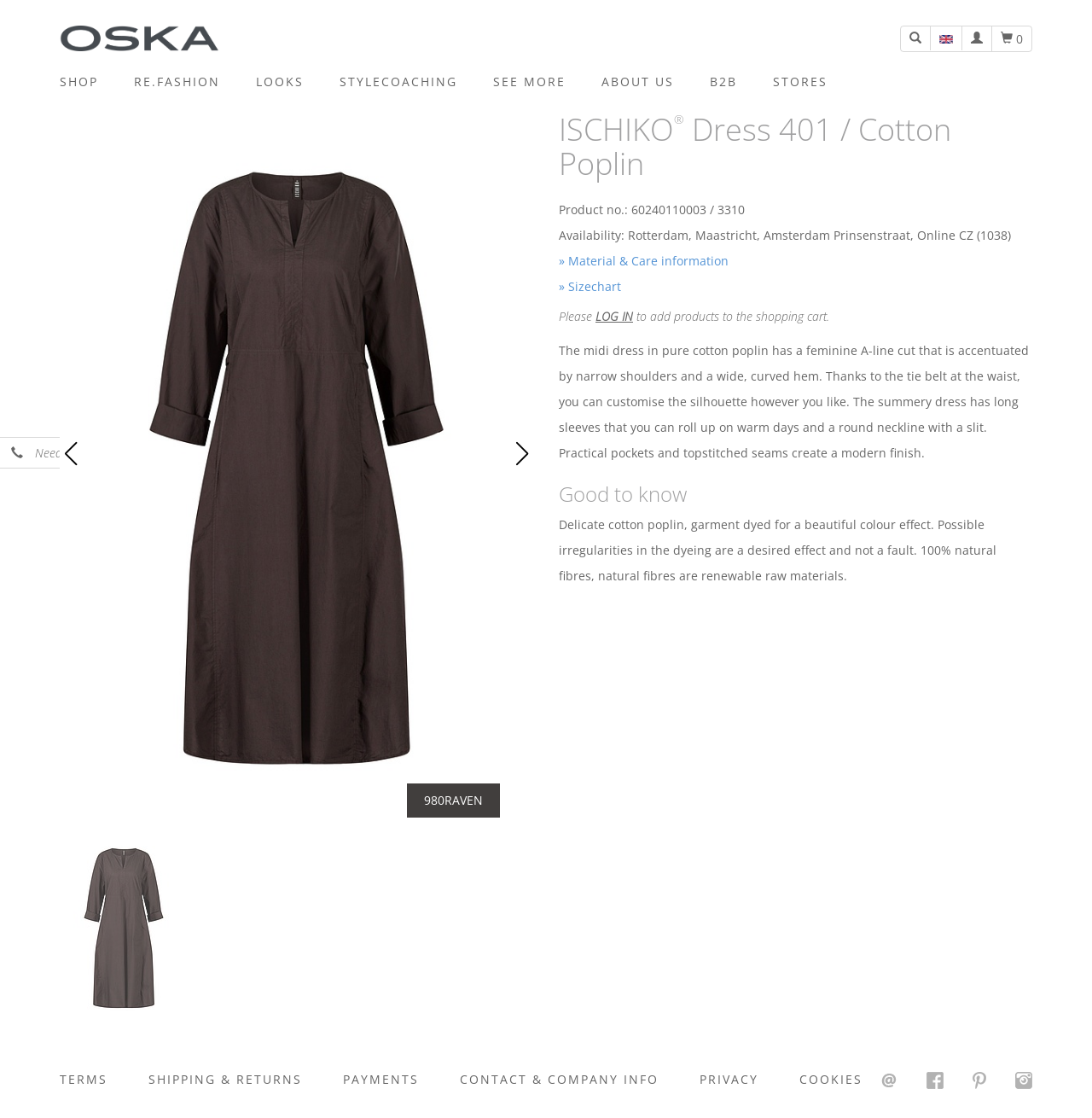Could you find the bounding box coordinates of the clickable area to complete this instruction: "View material and care information"?

[0.512, 0.226, 0.667, 0.241]